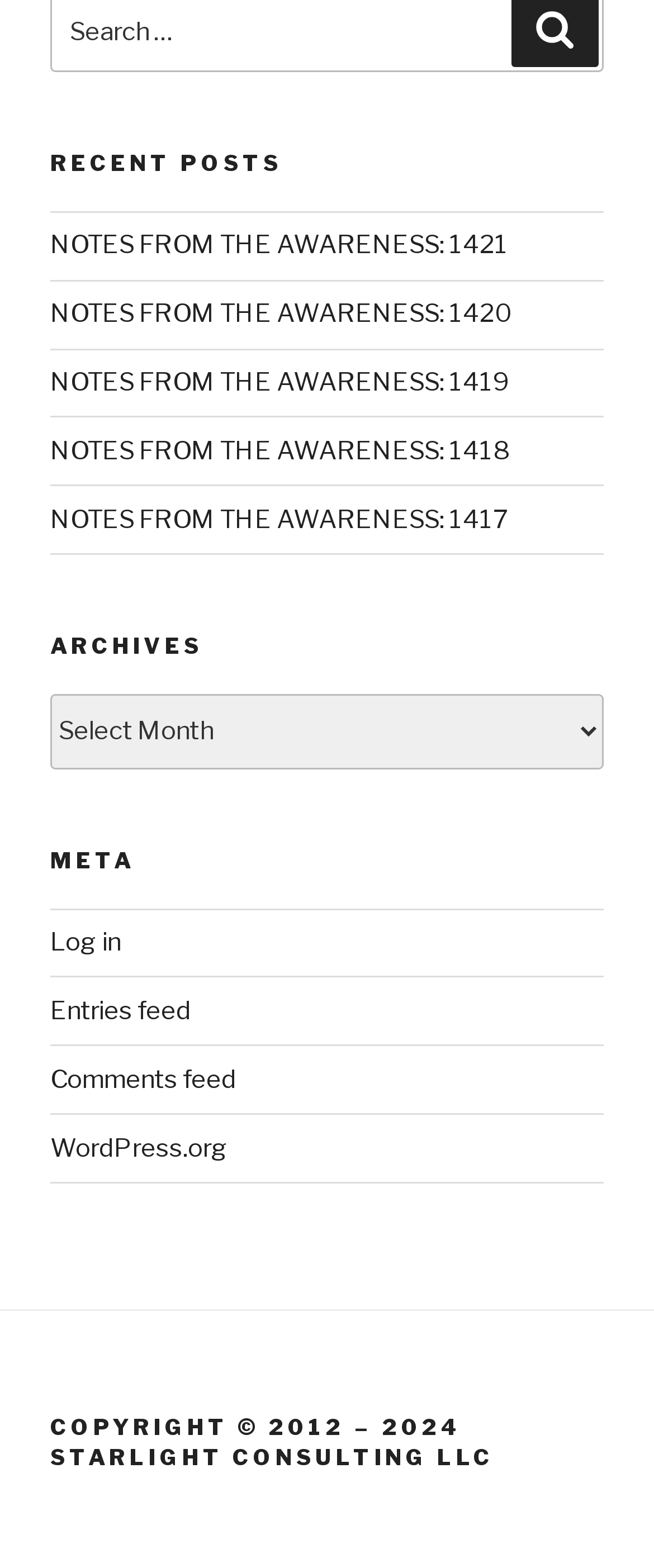Please identify the bounding box coordinates of the element's region that should be clicked to execute the following instruction: "select archives". The bounding box coordinates must be four float numbers between 0 and 1, i.e., [left, top, right, bottom].

[0.077, 0.442, 0.923, 0.491]